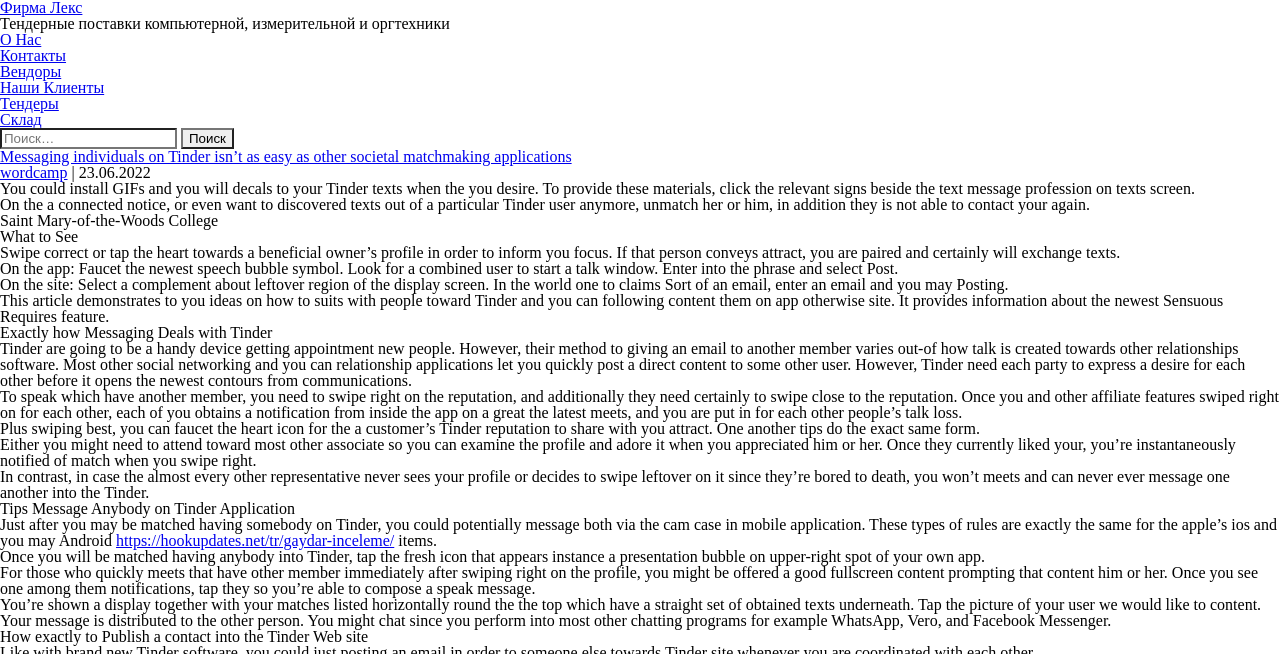Could you identify the text that serves as the heading for this webpage?

Messaging individuals on Tinder isn’t as easy as other societal matchmaking applications